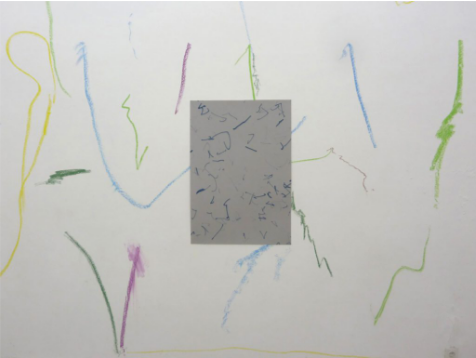Please reply to the following question using a single word or phrase: 
What shape is the gray panel in the center?

Rectangular